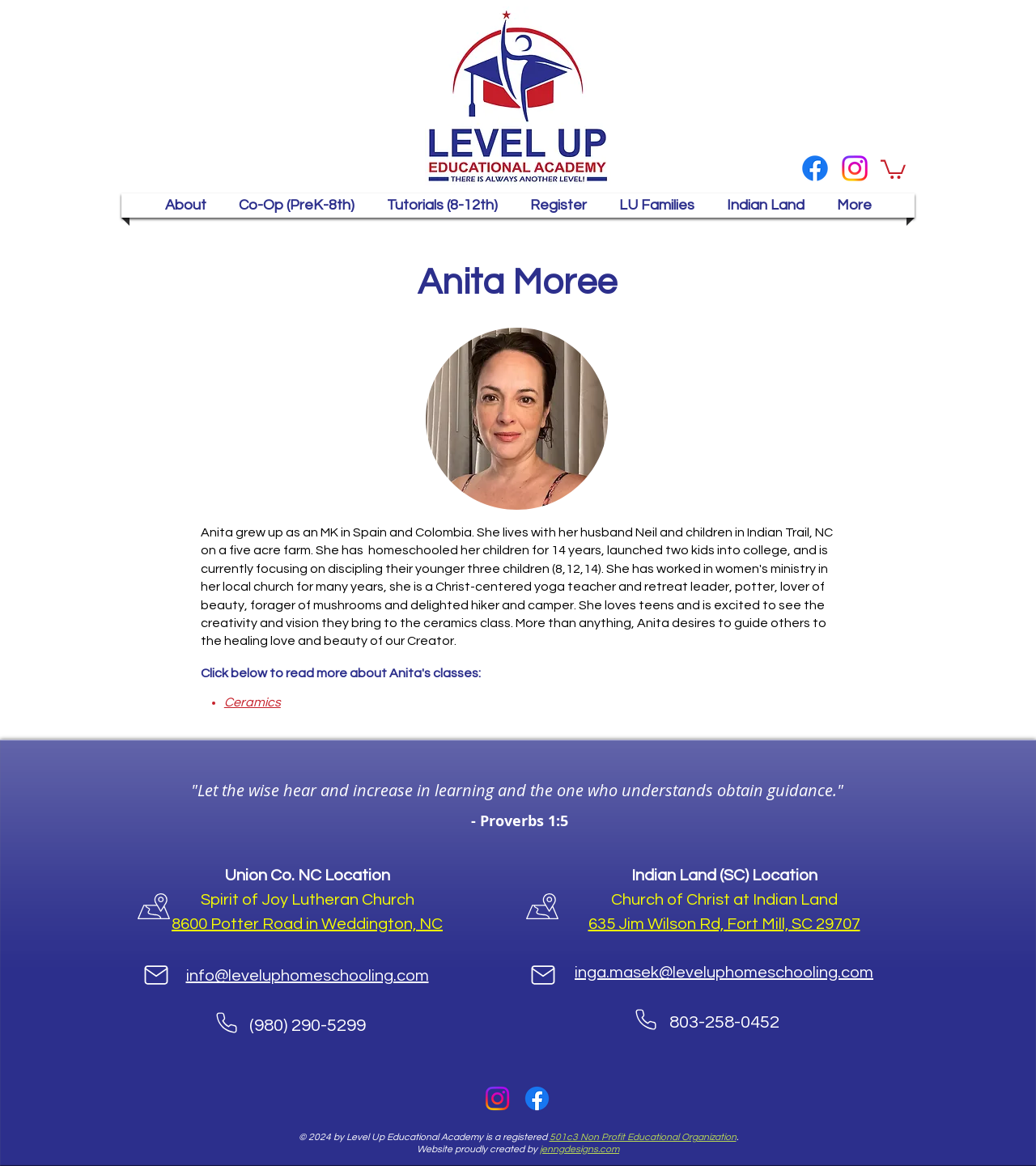Identify the bounding box coordinates for the region of the element that should be clicked to carry out the instruction: "Contact Level Up Homeschooling via email". The bounding box coordinates should be four float numbers between 0 and 1, i.e., [left, top, right, bottom].

[0.179, 0.83, 0.414, 0.844]